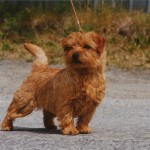Please provide a one-word or short phrase answer to the question:
How much exercise does a Norfolk Terrier need daily?

20-30 minutes